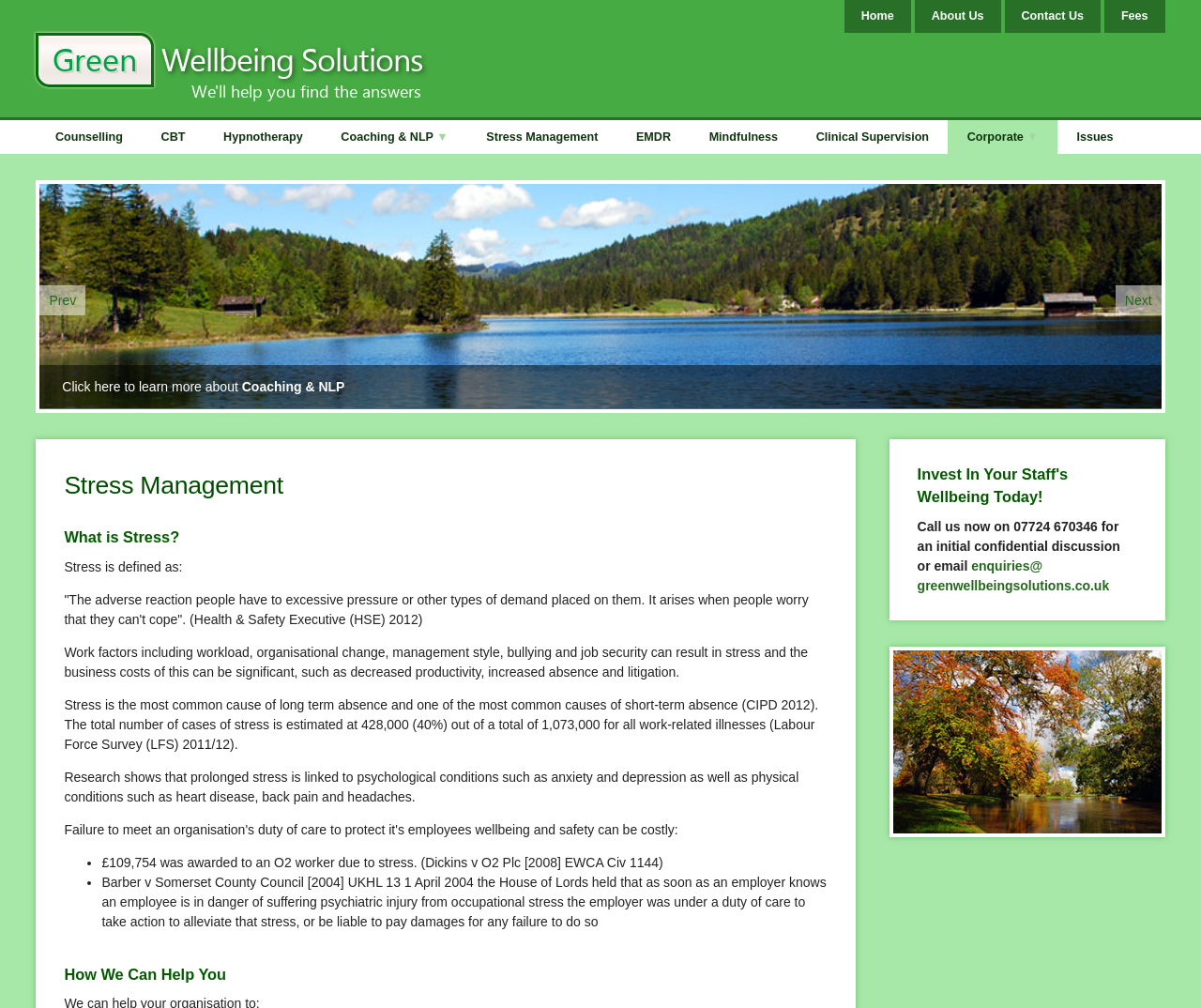Please locate the bounding box coordinates for the element that should be clicked to achieve the following instruction: "Learn more about Coaching & NLP". Ensure the coordinates are given as four float numbers between 0 and 1, i.e., [left, top, right, bottom].

[0.033, 0.393, 0.967, 0.408]